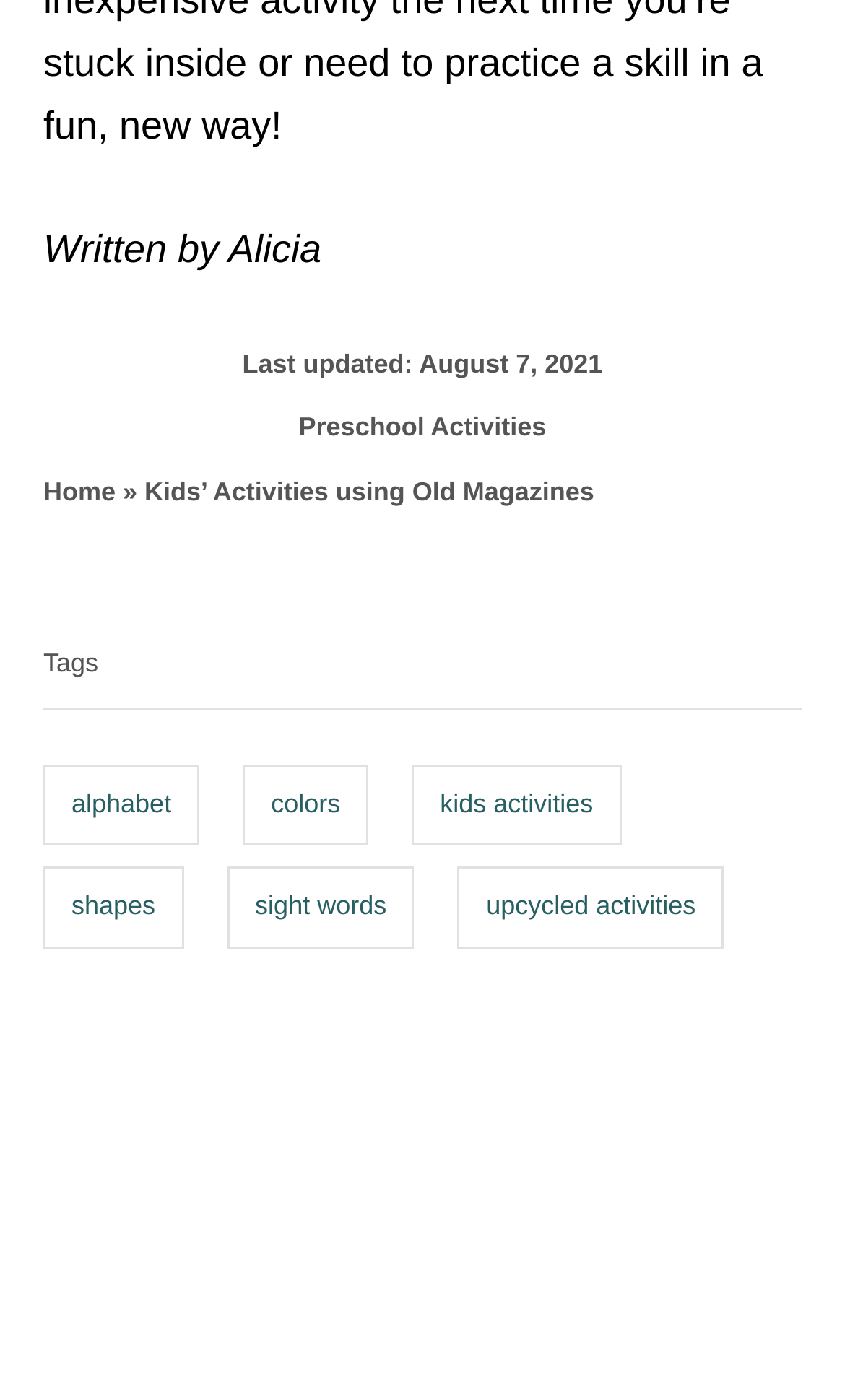Please pinpoint the bounding box coordinates for the region I should click to adhere to this instruction: "Click on 'Home'".

[0.051, 0.34, 0.137, 0.362]